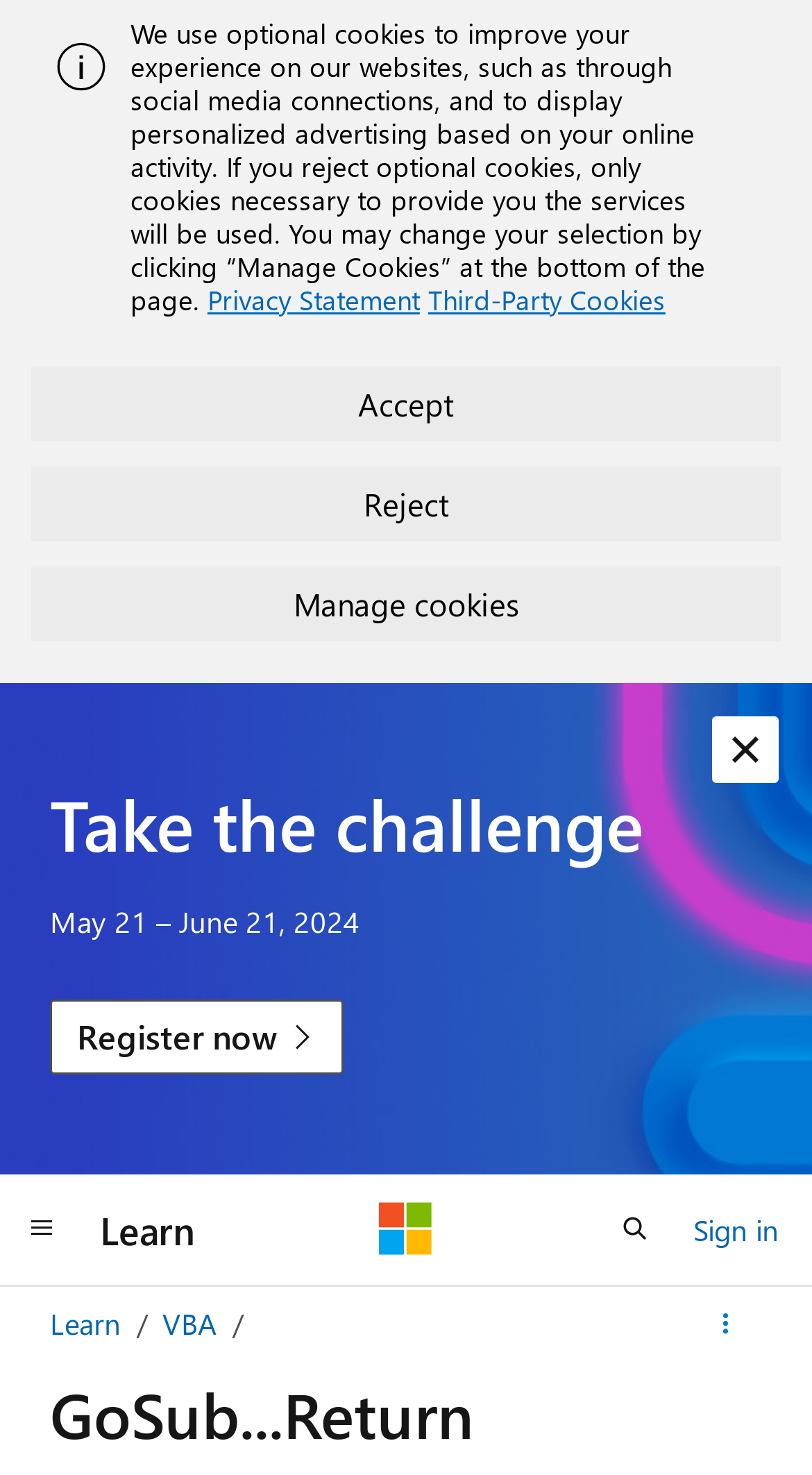Give a one-word or phrase response to the following question: How many links are there in the top navigation bar?

3